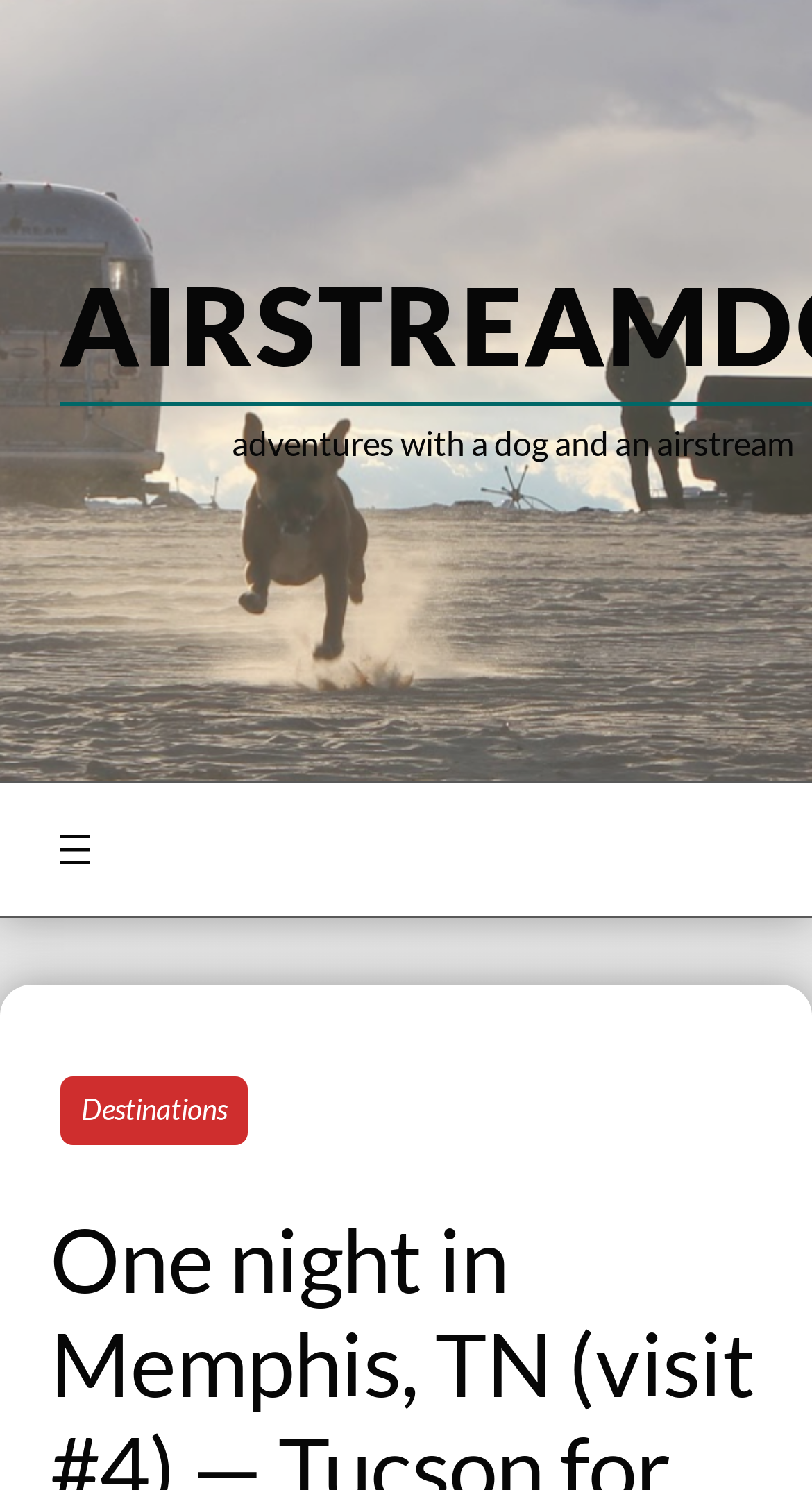Extract the bounding box for the UI element that matches this description: "Destinations".

[0.074, 0.722, 0.305, 0.768]